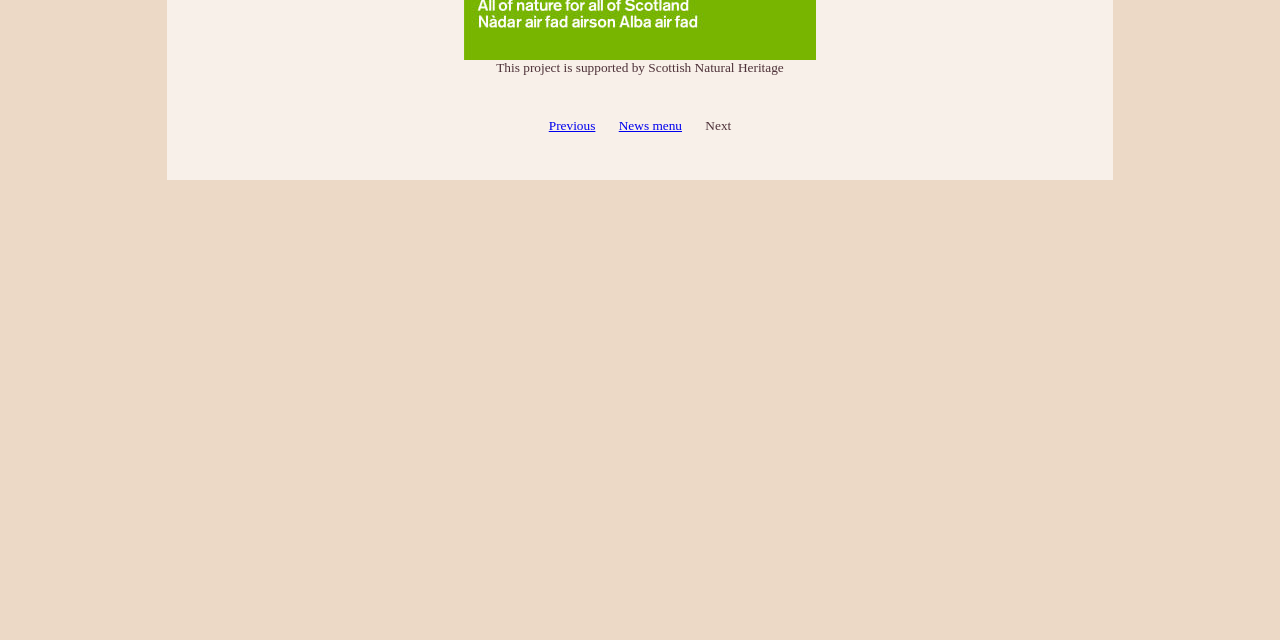Predict the bounding box coordinates for the UI element described as: "Previous". The coordinates should be four float numbers between 0 and 1, presented as [left, top, right, bottom].

[0.429, 0.185, 0.465, 0.208]